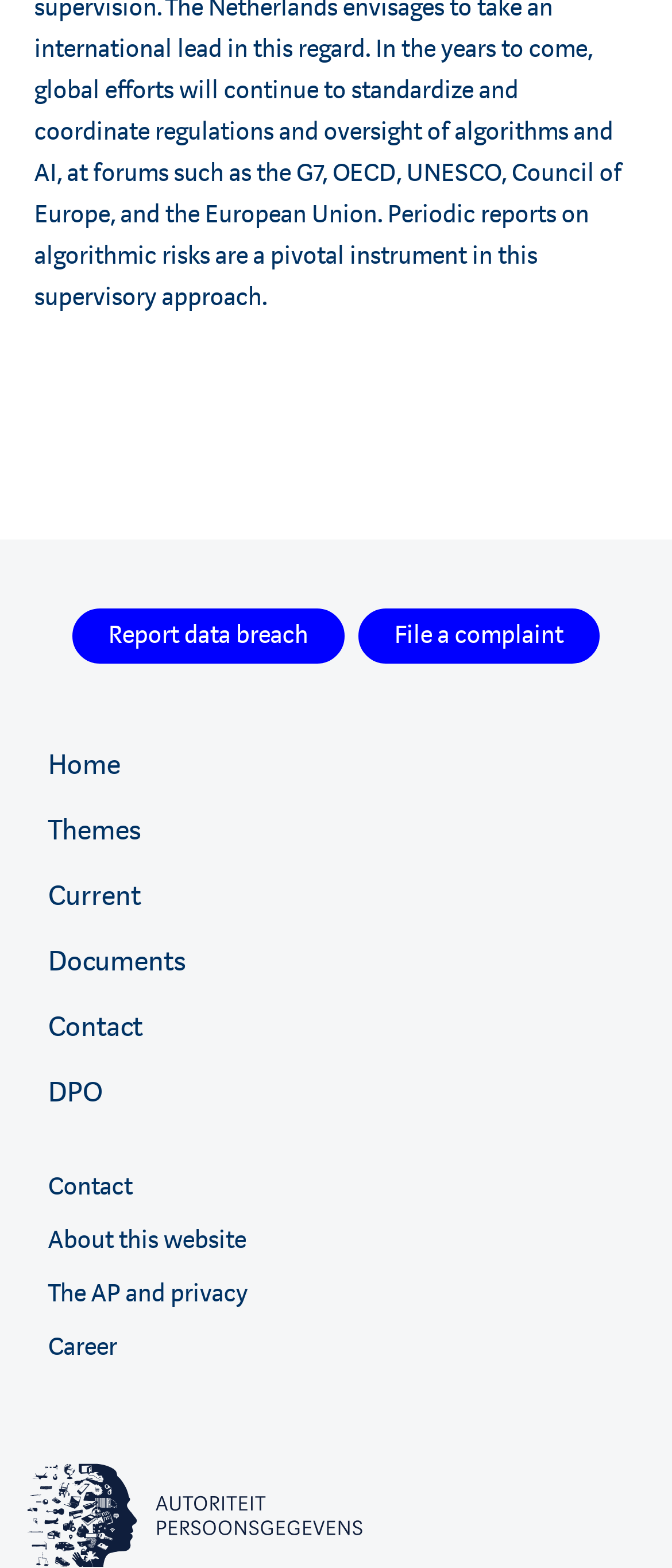Based on the description "About this website", find the bounding box of the specified UI element.

[0.072, 0.78, 0.367, 0.801]